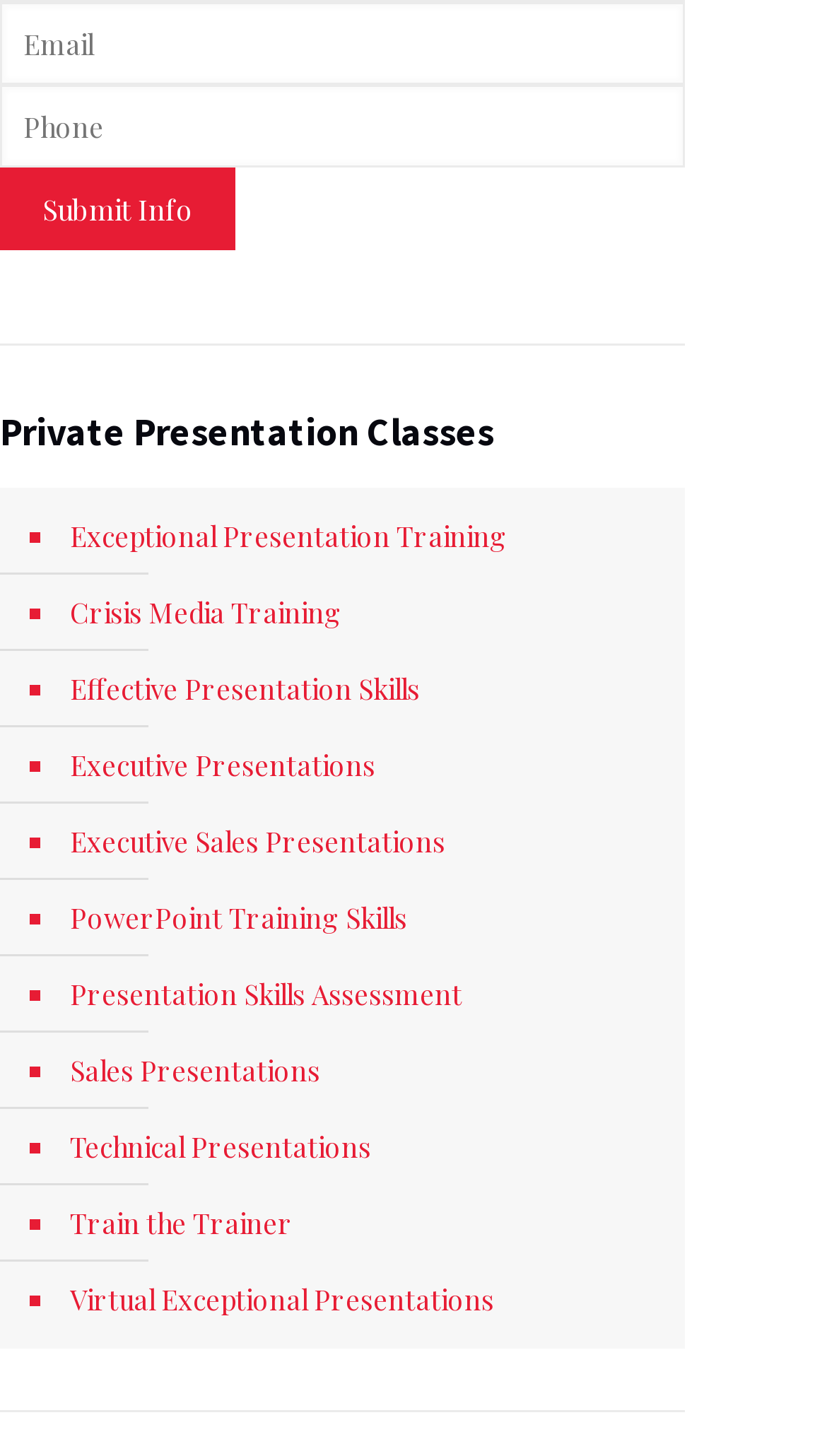What type of training is offered on this webpage?
Using the details shown in the screenshot, provide a comprehensive answer to the question.

The webpage lists various types of training, including 'Exceptional Presentation Training', 'Crisis Media Training', and 'Effective Presentation Skills', which all relate to presentation training.